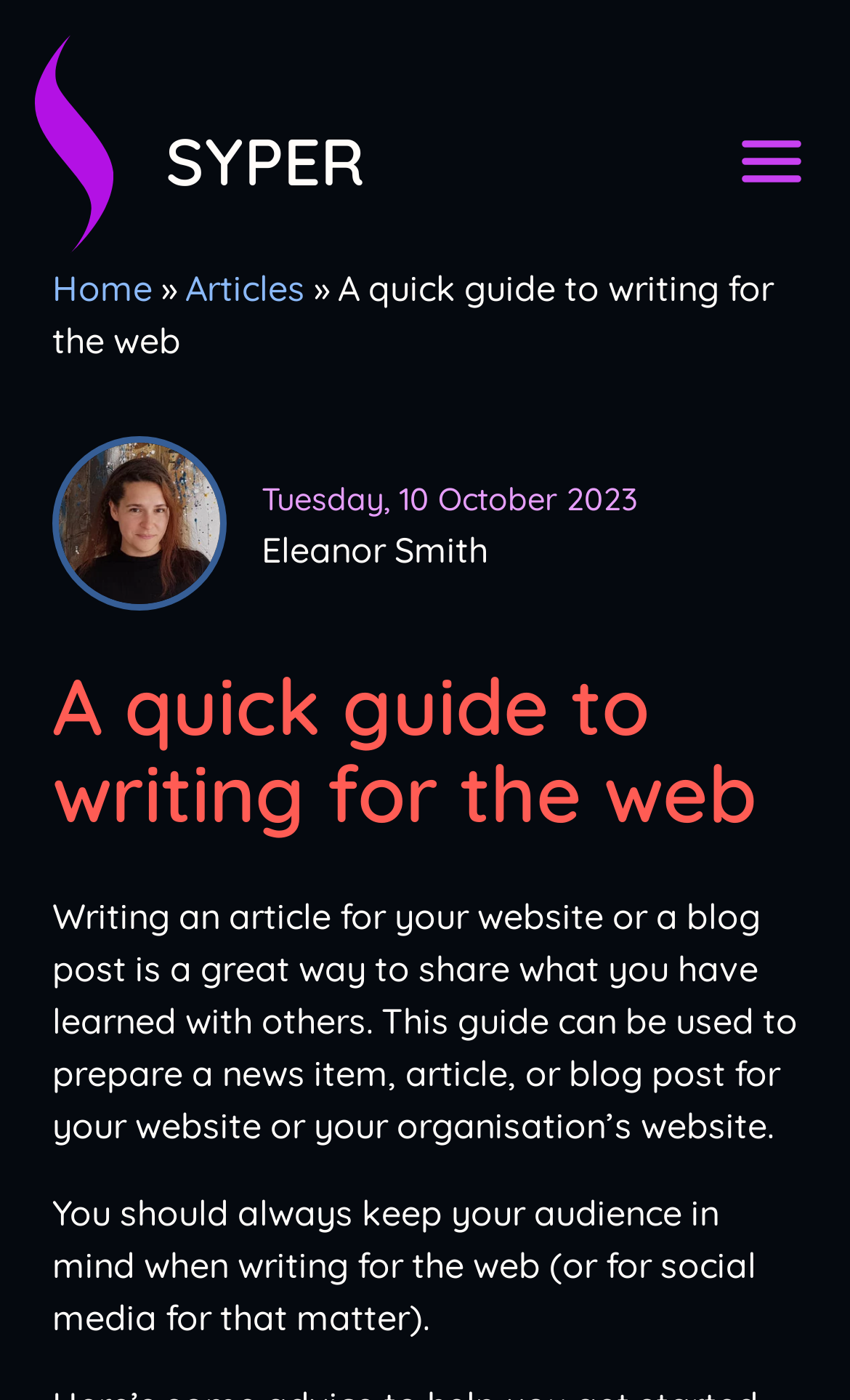Using the information shown in the image, answer the question with as much detail as possible: What is the date of the article?

I determined the answer by looking at the StaticText element with the text 'Tuesday, 10 October 2023' at coordinates [0.308, 0.342, 0.751, 0.37], which is likely the publication date of the article.